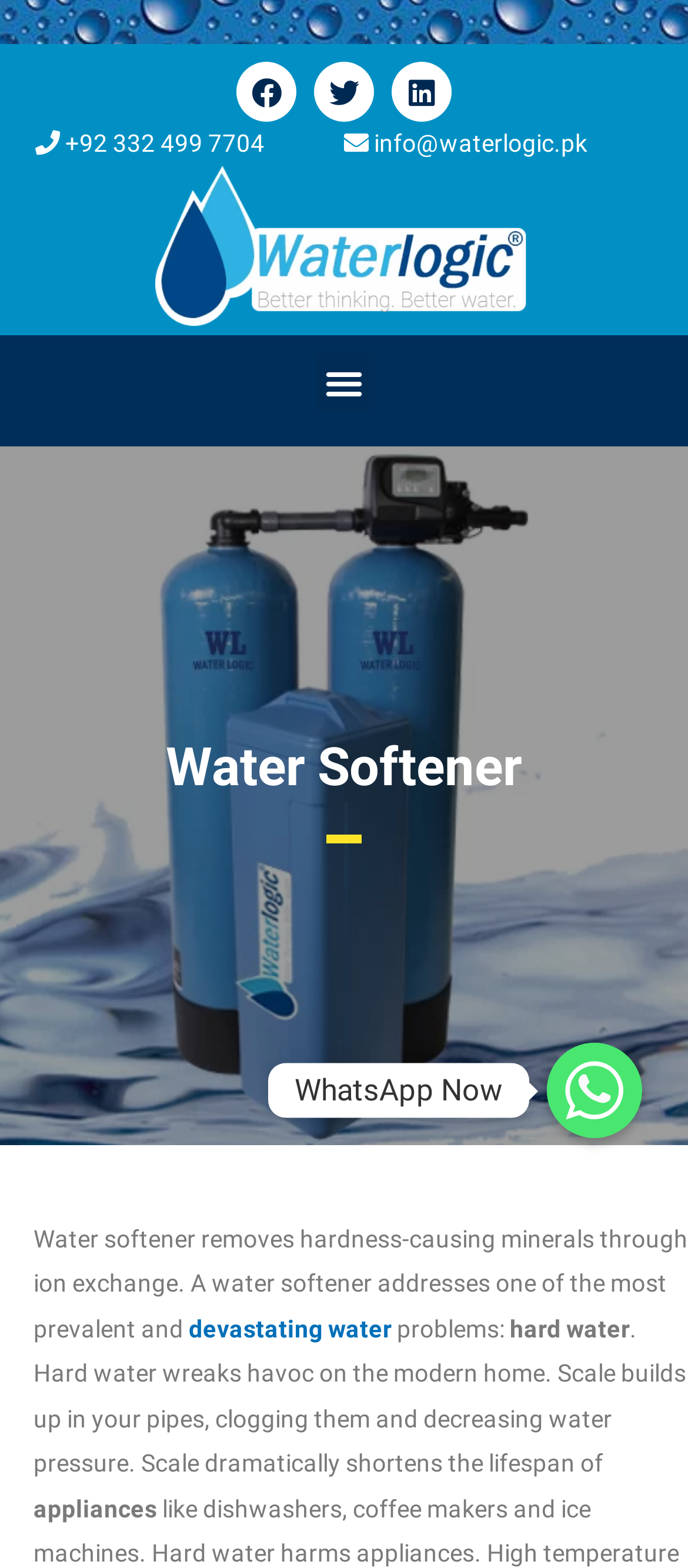Carefully examine the image and provide an in-depth answer to the question: What is the company's email address?

The company's email address can be found in the top navigation bar, where it is listed as a link.